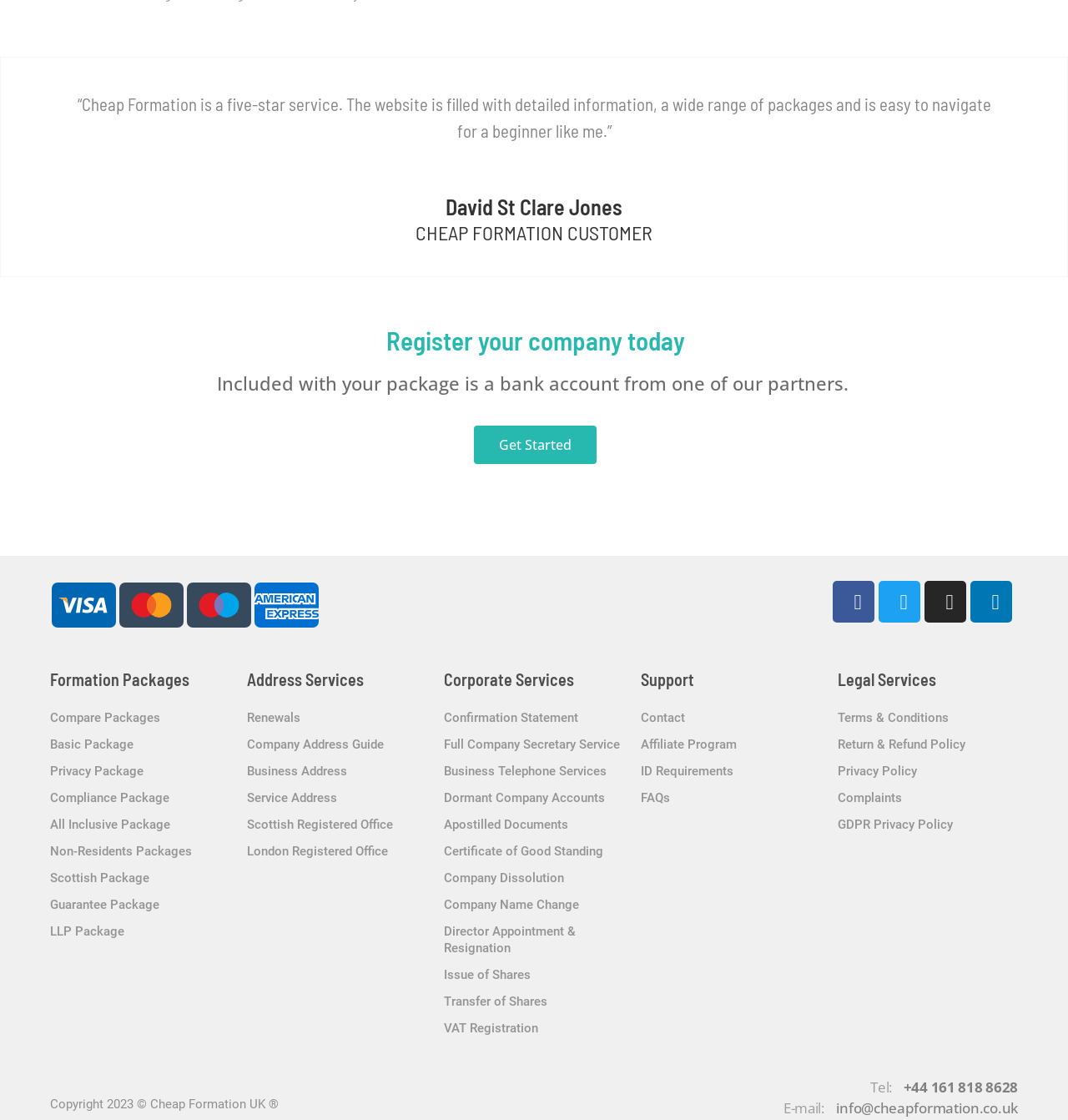Determine the bounding box coordinates of the region to click in order to accomplish the following instruction: "Click the previous post link". Provide the coordinates as four float numbers between 0 and 1, specifically [left, top, right, bottom].

None